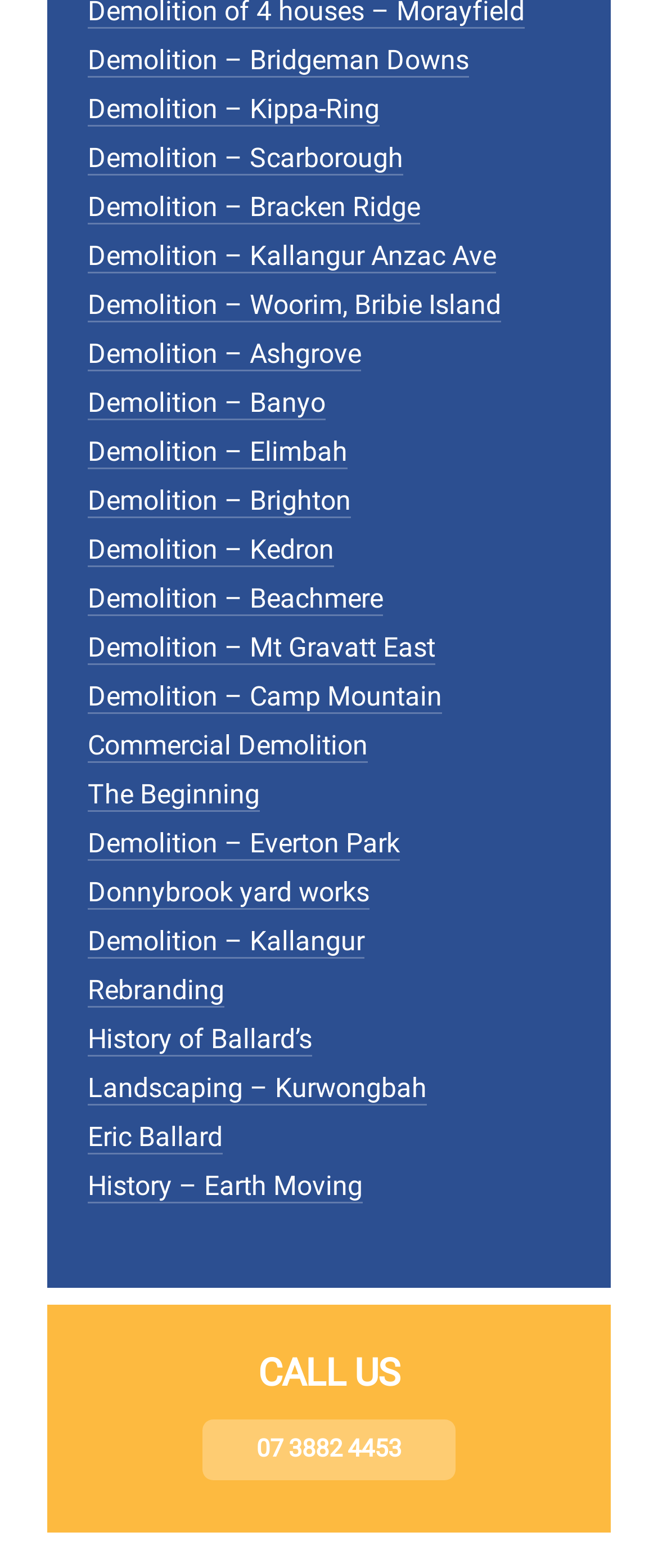Specify the bounding box coordinates of the area that needs to be clicked to achieve the following instruction: "Read about History of Ballard’s".

[0.133, 0.653, 0.474, 0.673]